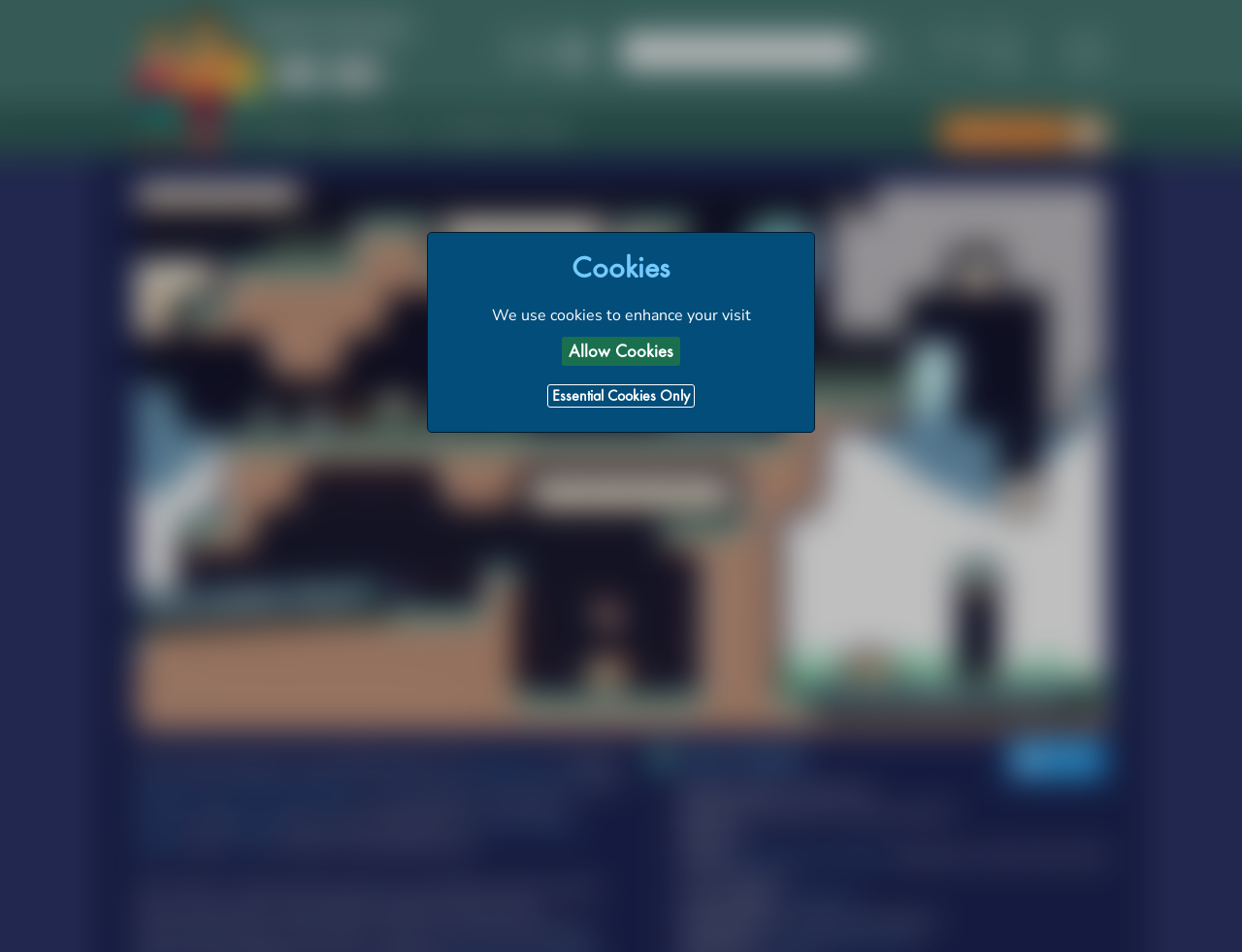Determine the bounding box coordinates of the clickable region to carry out the instruction: "View games for you".

[0.757, 0.122, 0.858, 0.157]